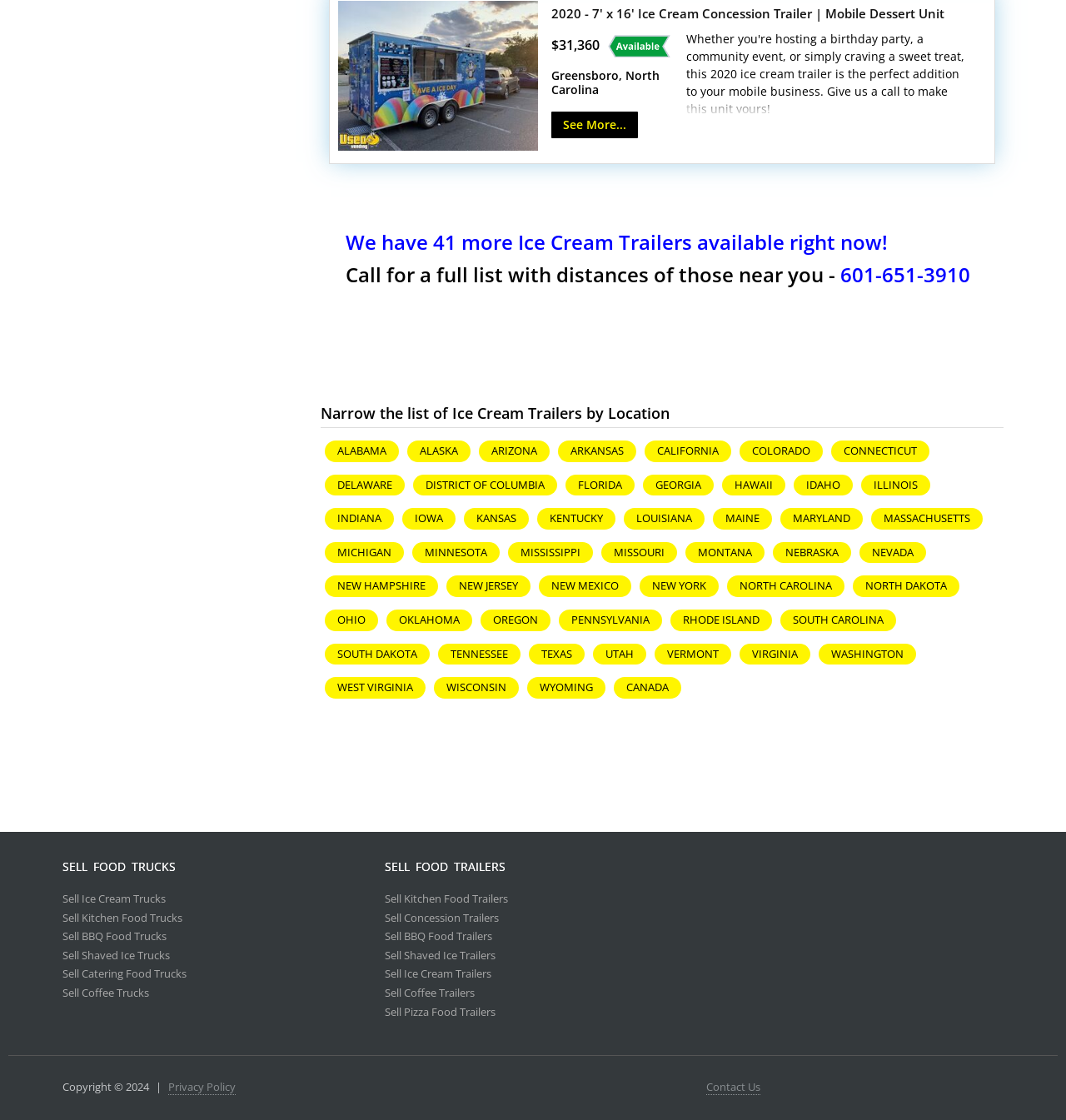Provide the bounding box coordinates of the HTML element described as: "Sell Coffee Trailers". The bounding box coordinates should be four float numbers between 0 and 1, i.e., [left, top, right, bottom].

[0.361, 0.881, 0.445, 0.893]